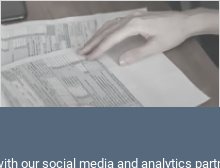Provide a one-word or one-phrase answer to the question:
What is the person's hand gesture indicating?

Contemplation or assessment